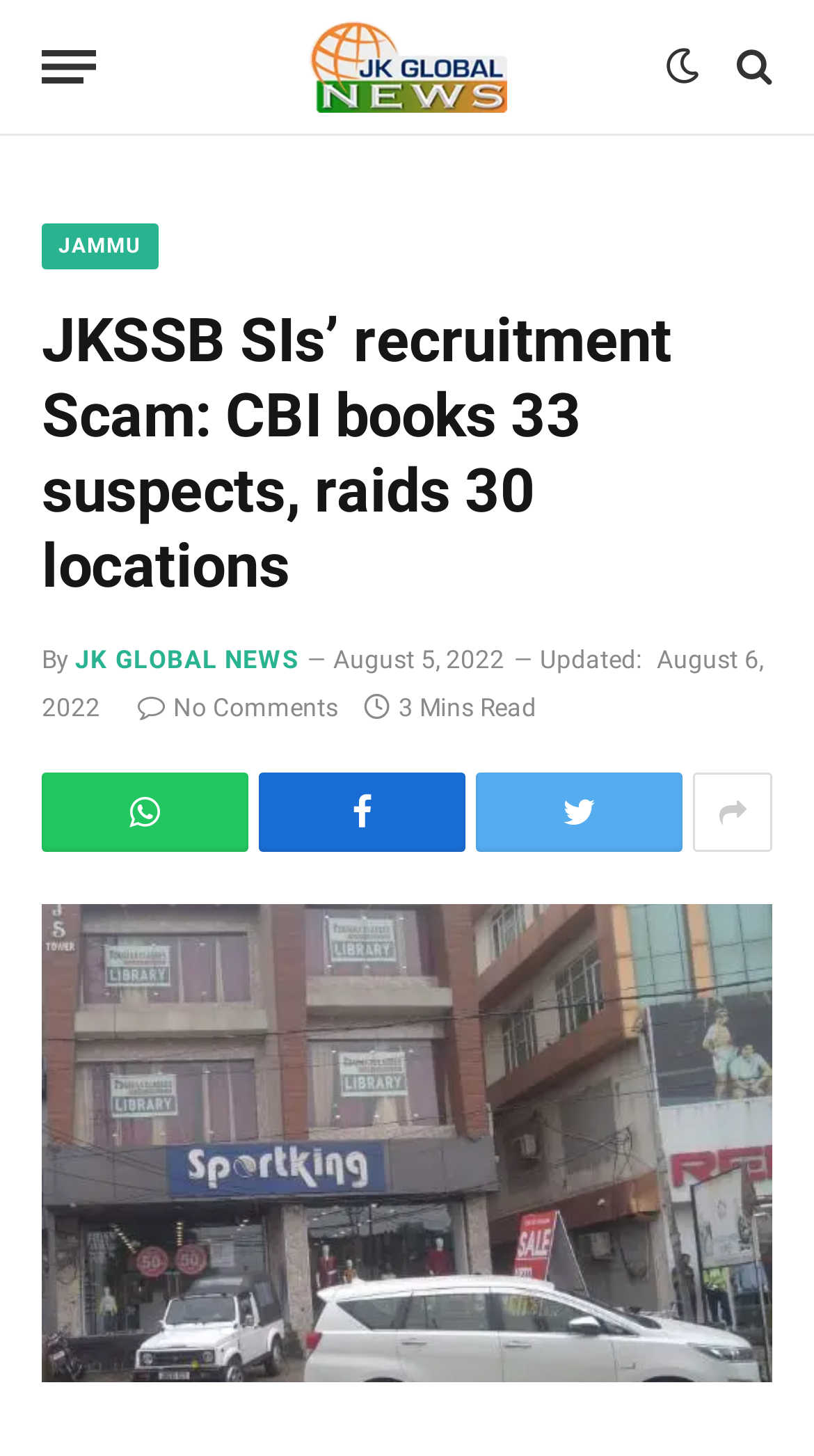Locate the bounding box coordinates of the element that needs to be clicked to carry out the instruction: "Read the article about What is digital marketing?". The coordinates should be given as four float numbers ranging from 0 to 1, i.e., [left, top, right, bottom].

None